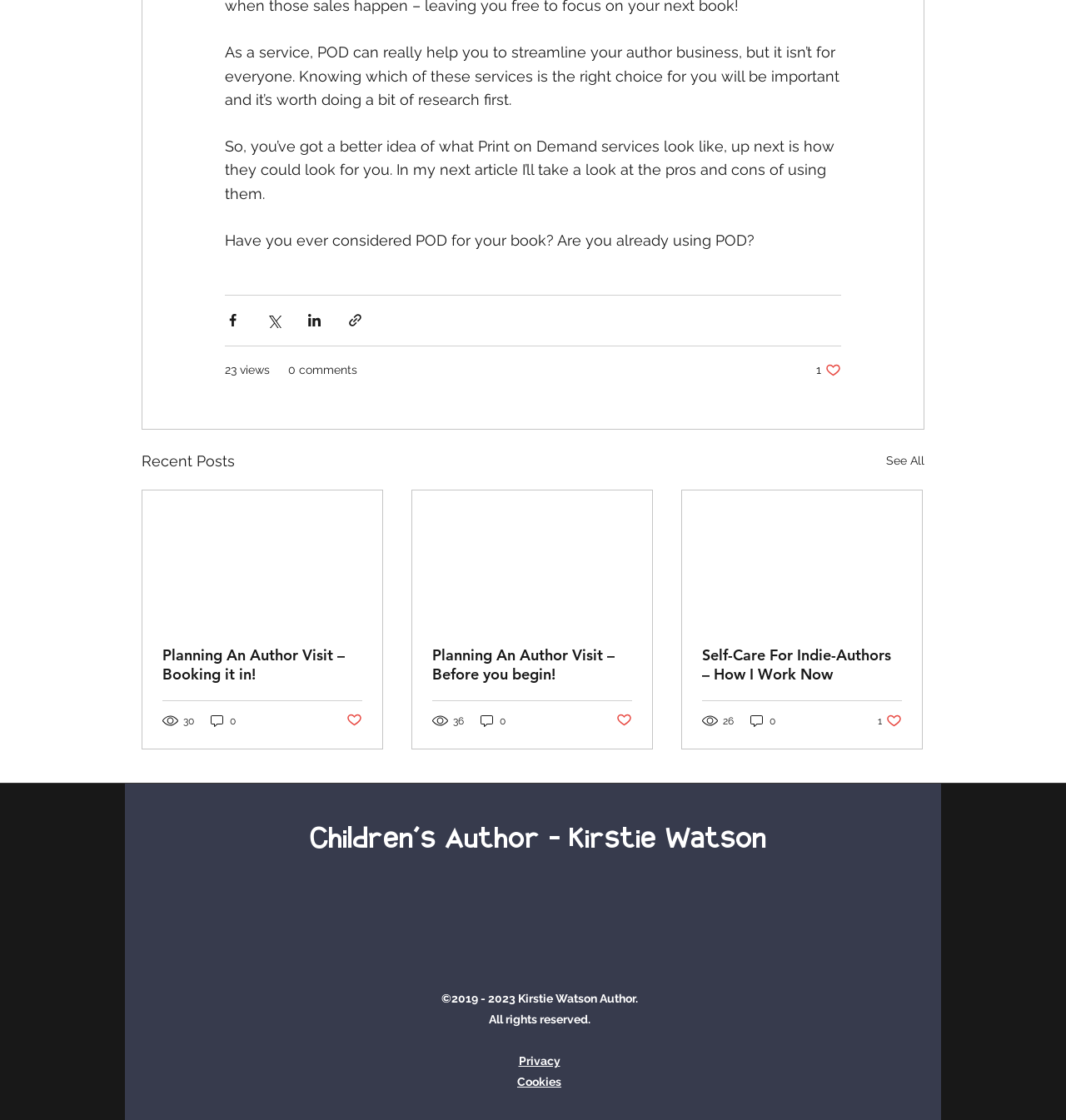Provide a one-word or brief phrase answer to the question:
What is the author's name?

Kirstie Watson